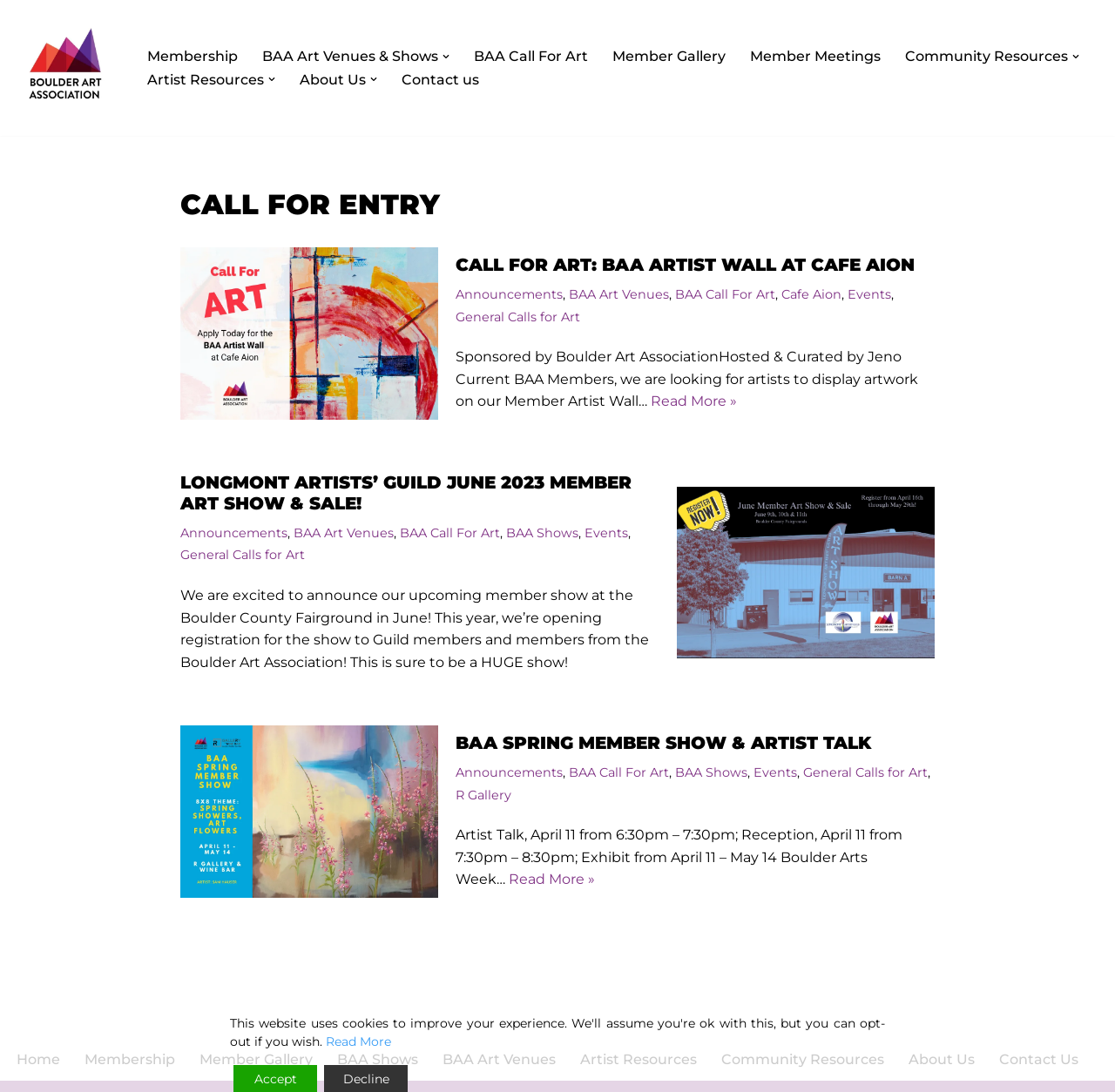Identify and provide the text content of the webpage's primary headline.

CALL FOR ENTRY